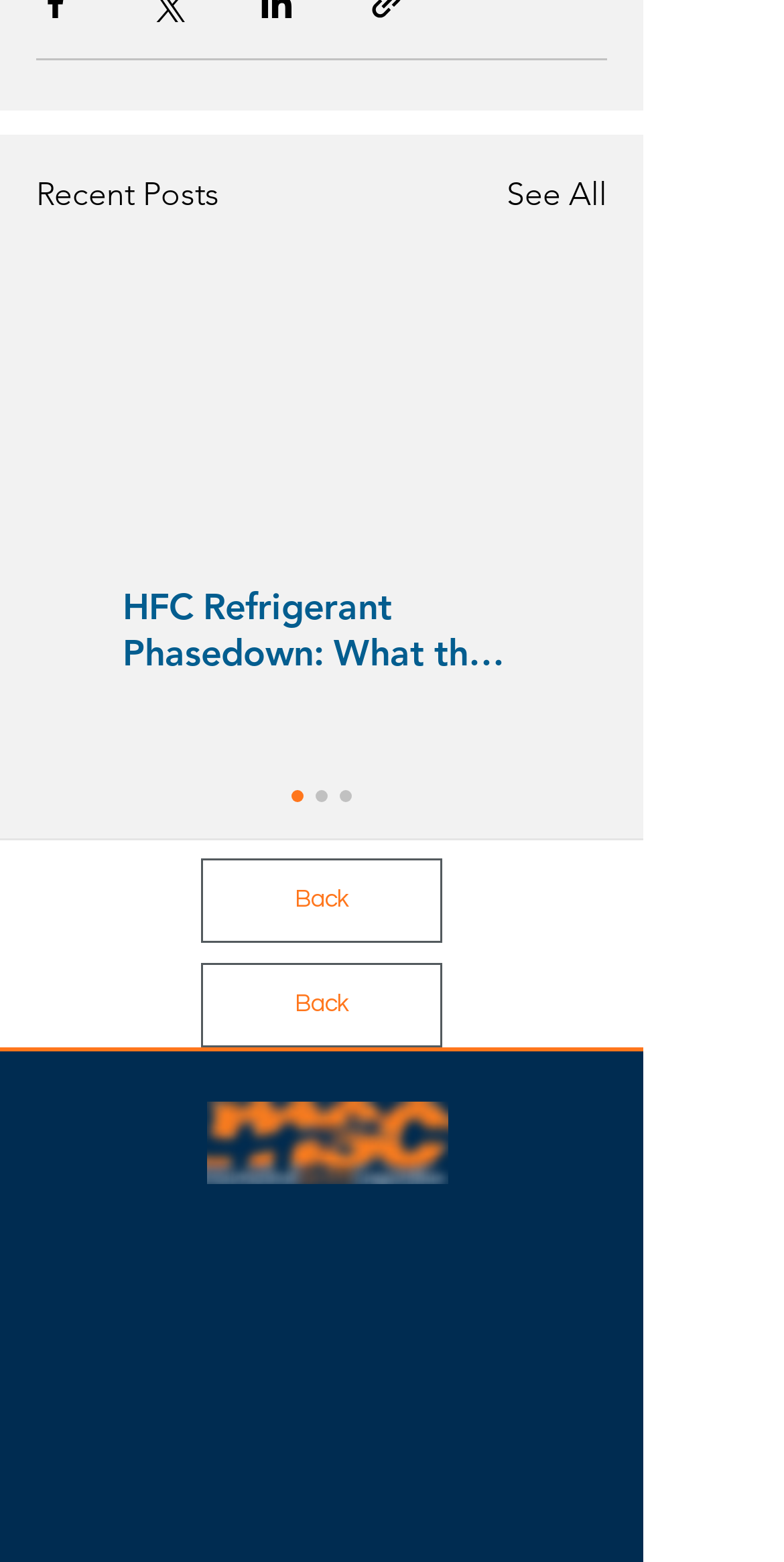Identify the bounding box coordinates of the section to be clicked to complete the task described by the following instruction: "Visit the MSC homepage". The coordinates should be four float numbers between 0 and 1, formatted as [left, top, right, bottom].

[0.264, 0.706, 0.572, 0.759]